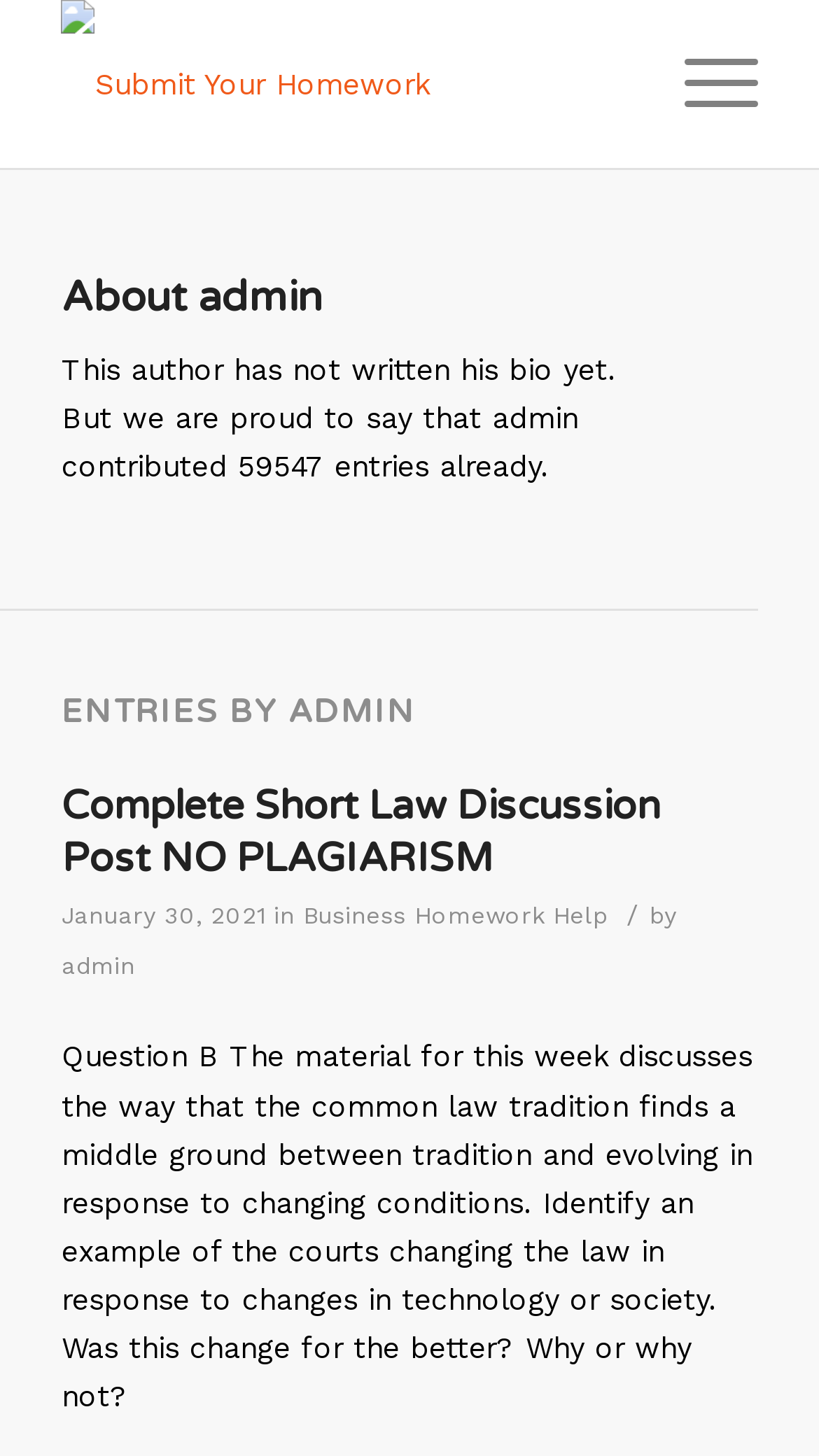Can you give a comprehensive explanation to the question given the content of the image?
What is the category of the post 'Complete Short Law Discussion Post NO PLAGIARISM'?

The category of the post can be found in the text 'in Business Homework Help' which is located below the post title 'Complete Short Law Discussion Post NO PLAGIARISM'.